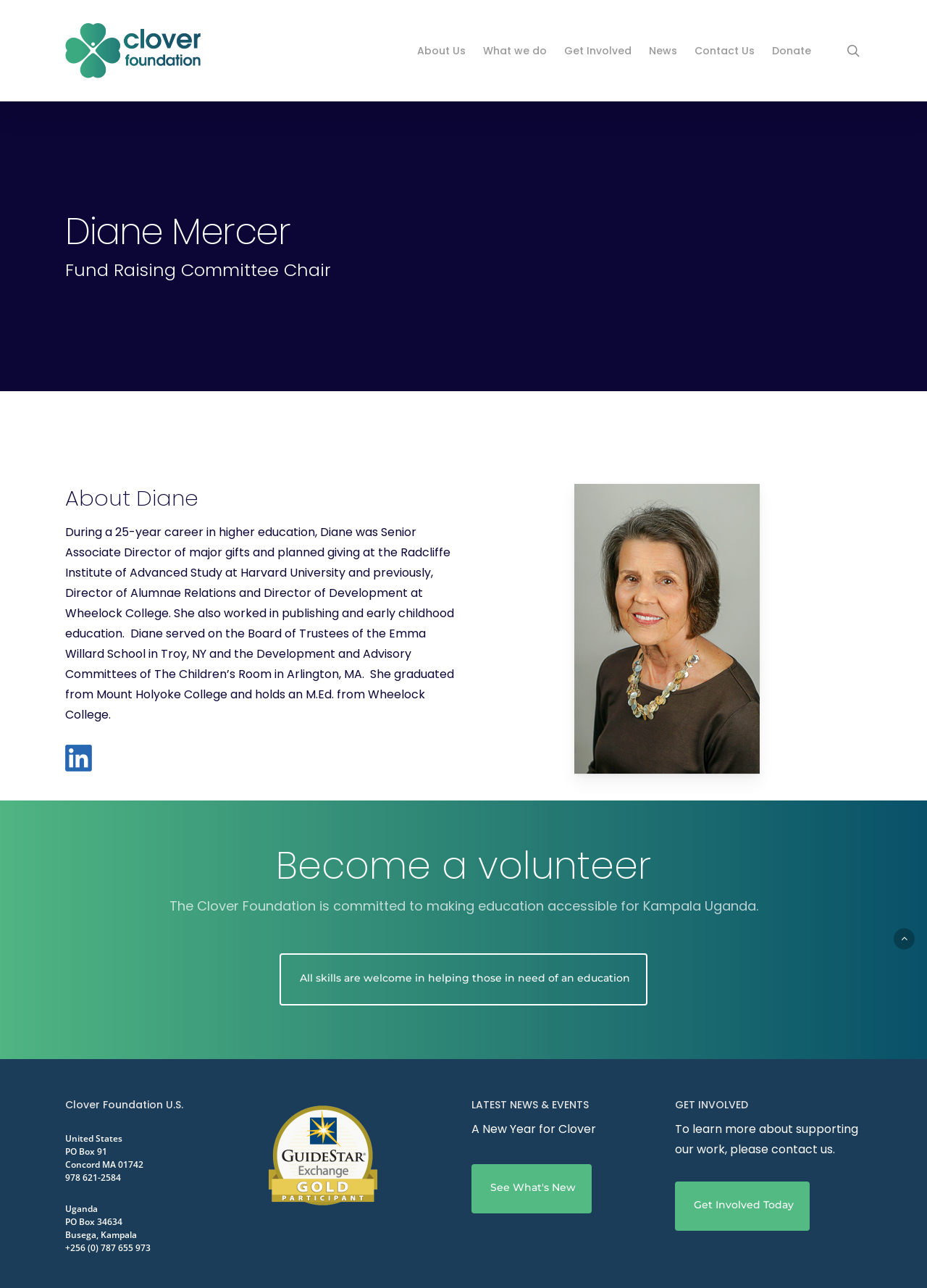Please provide a brief answer to the question using only one word or phrase: 
What is the purpose of the Clover Foundation?

Making education accessible